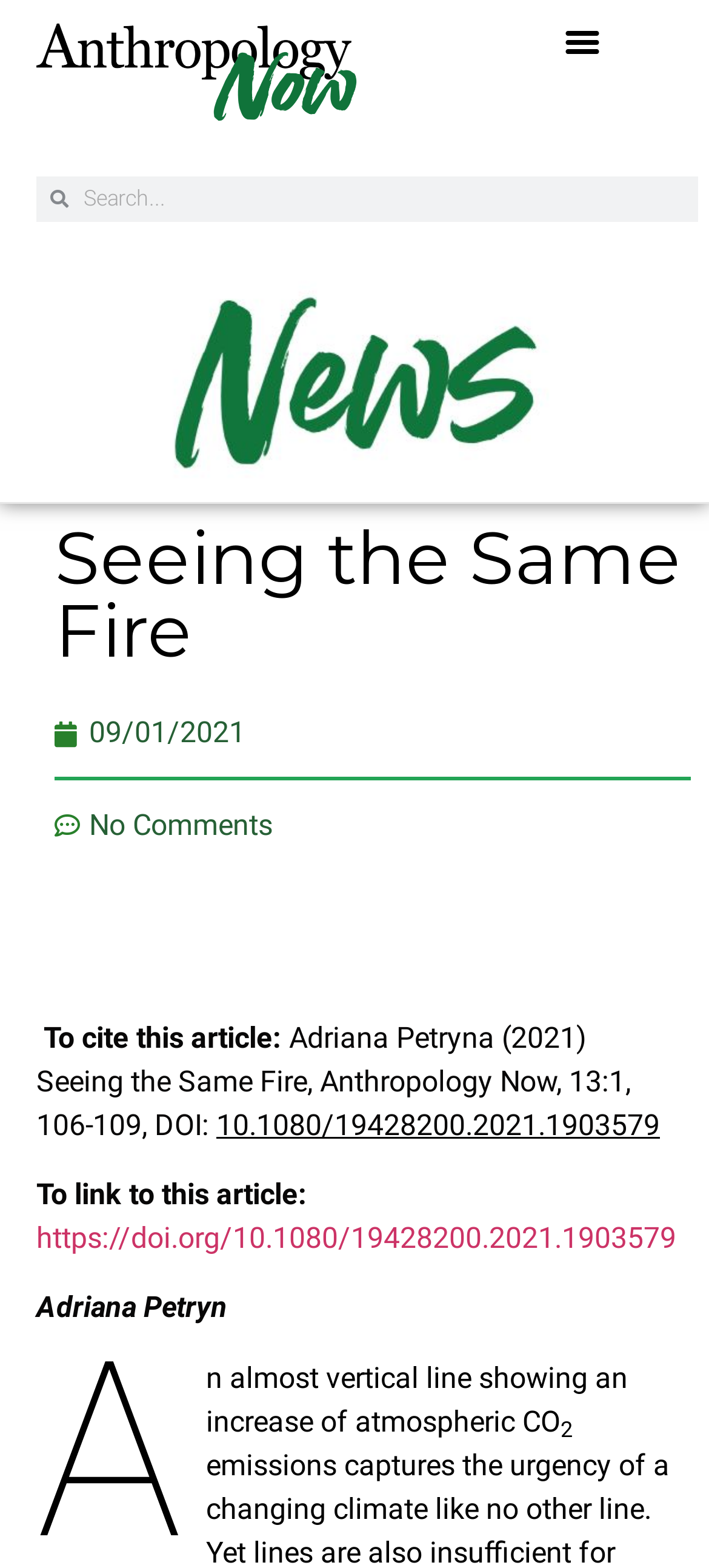Please give a one-word or short phrase response to the following question: 
What is the DOI of the article?

10.1080/19428200.2021.1903579